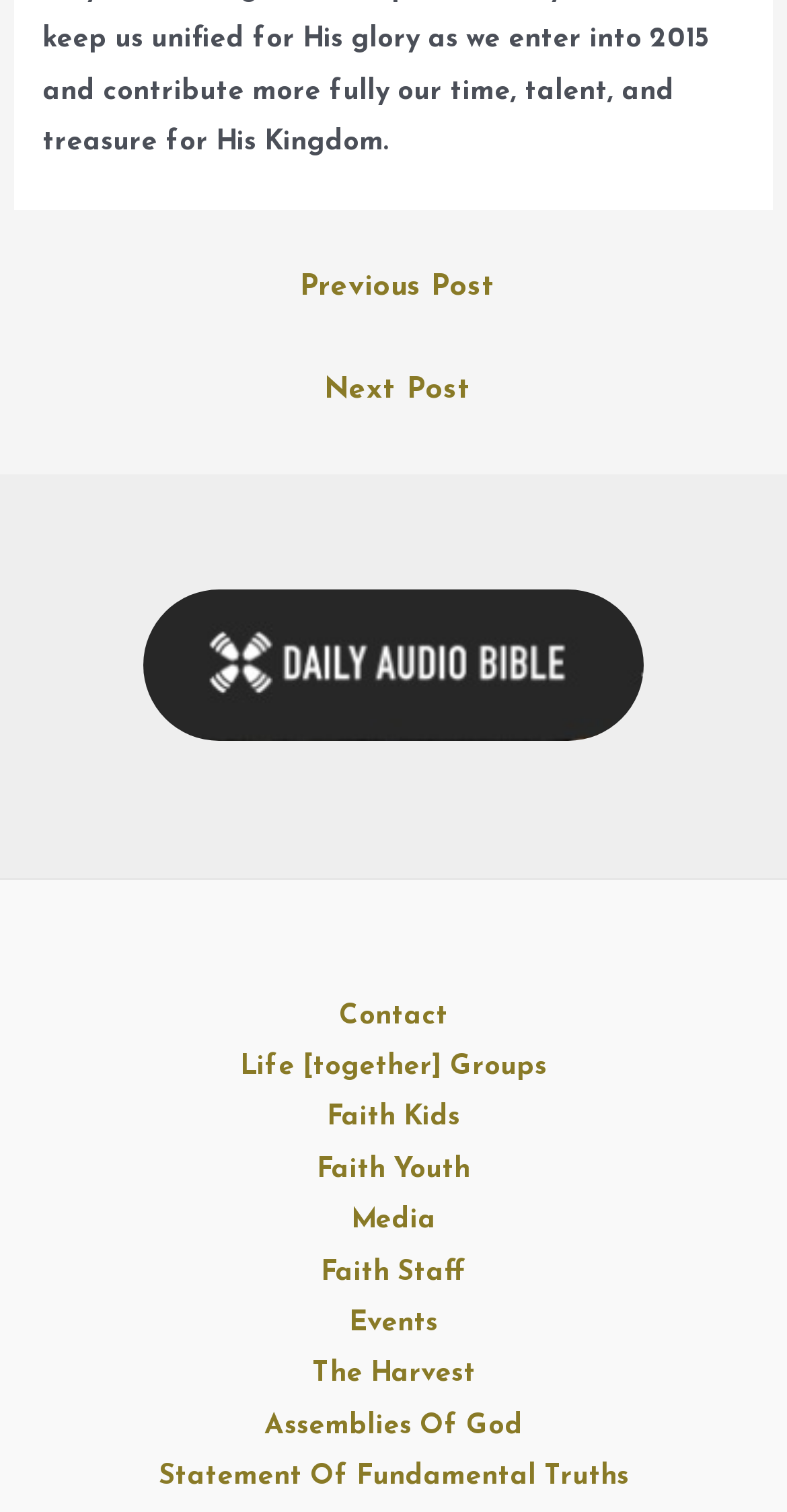Please determine the bounding box coordinates for the element with the description: "Next Post →".

[0.024, 0.238, 0.986, 0.283]